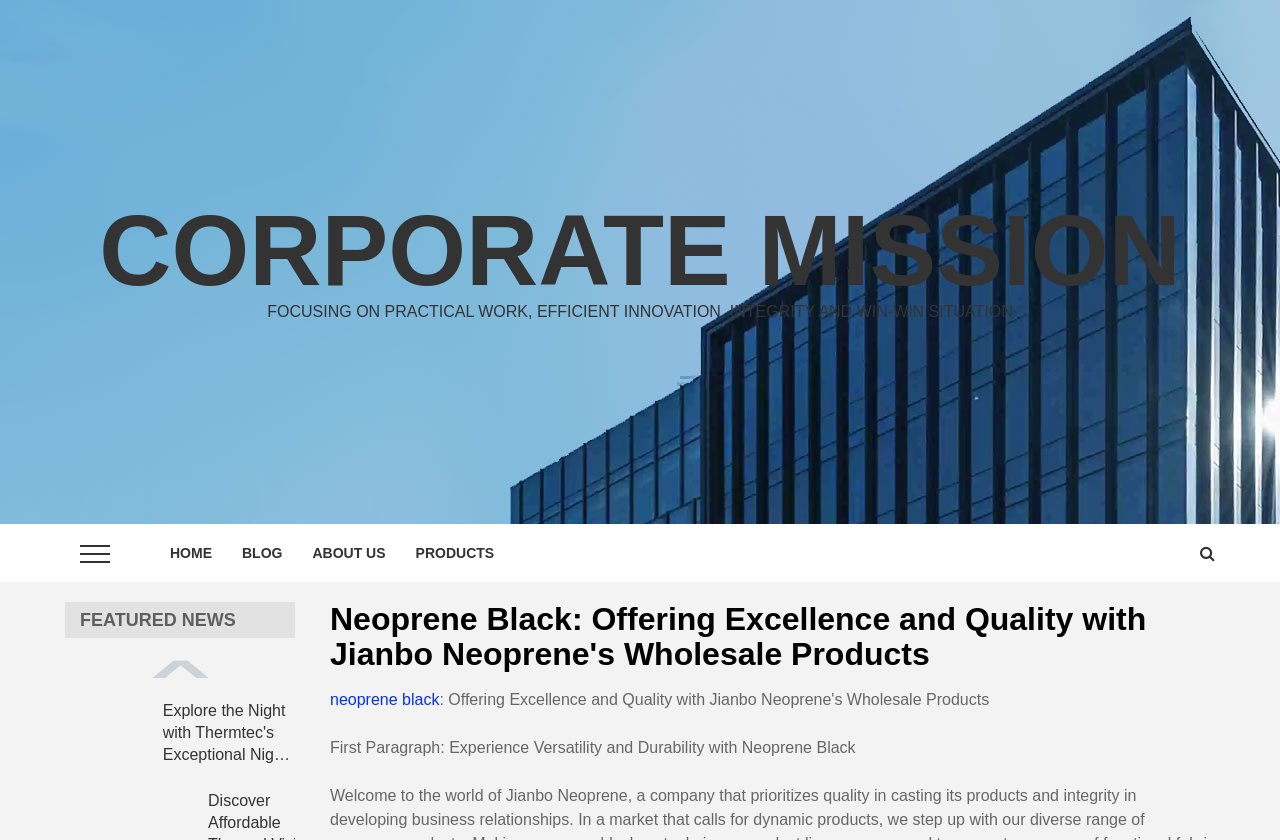What is the topic of the first featured news article? Please answer the question using a single word or phrase based on the image.

Night Scope Collection